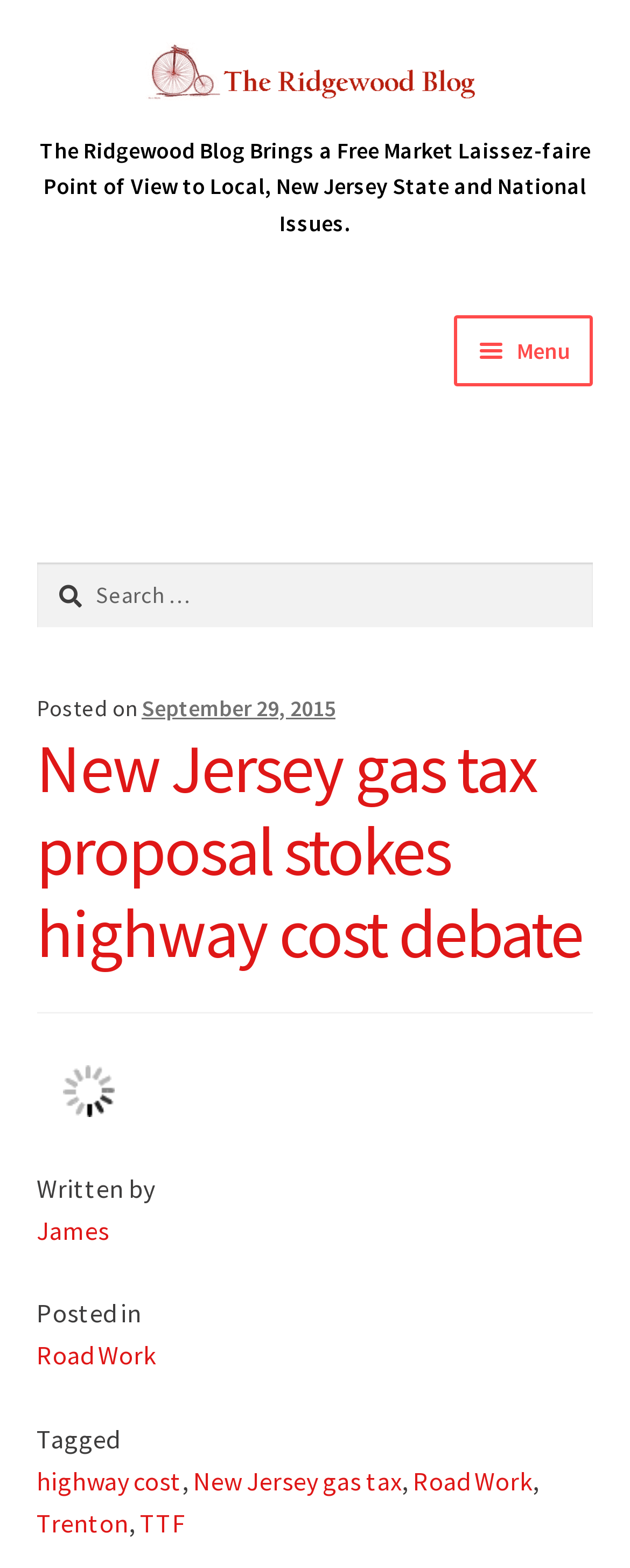Create a full and detailed caption for the entire webpage.

The webpage appears to be a blog post from "The Ridgewood Blog" with a focus on local, New Jersey state, and national issues from a free market laissez-faire point of view. At the top, there are two "Skip to" links, followed by the blog's logo, which is an image, and a brief description of the blog's perspective.

Below the logo, there is a navigation menu with several links, including "HOME", "ABOUT", "RED EMAIL", "STAY UPDATED!", "LOCAL TOWNS", and "ADVERTISING". To the right of the navigation menu, there is a search bar with a "Search" button.

The main content of the webpage is a blog post titled "New Jersey gas tax proposal stokes highway cost debate" written by James and posted on September 29, 2015. The post is categorized under "Road Work" and tagged with keywords such as "highway cost", "New Jersey gas tax", "Road Work", and "Trenton".

The blog post is the main focus of the webpage, taking up most of the screen real estate. There are no other prominent images or UI elements besides the logo, navigation menu, and search bar.